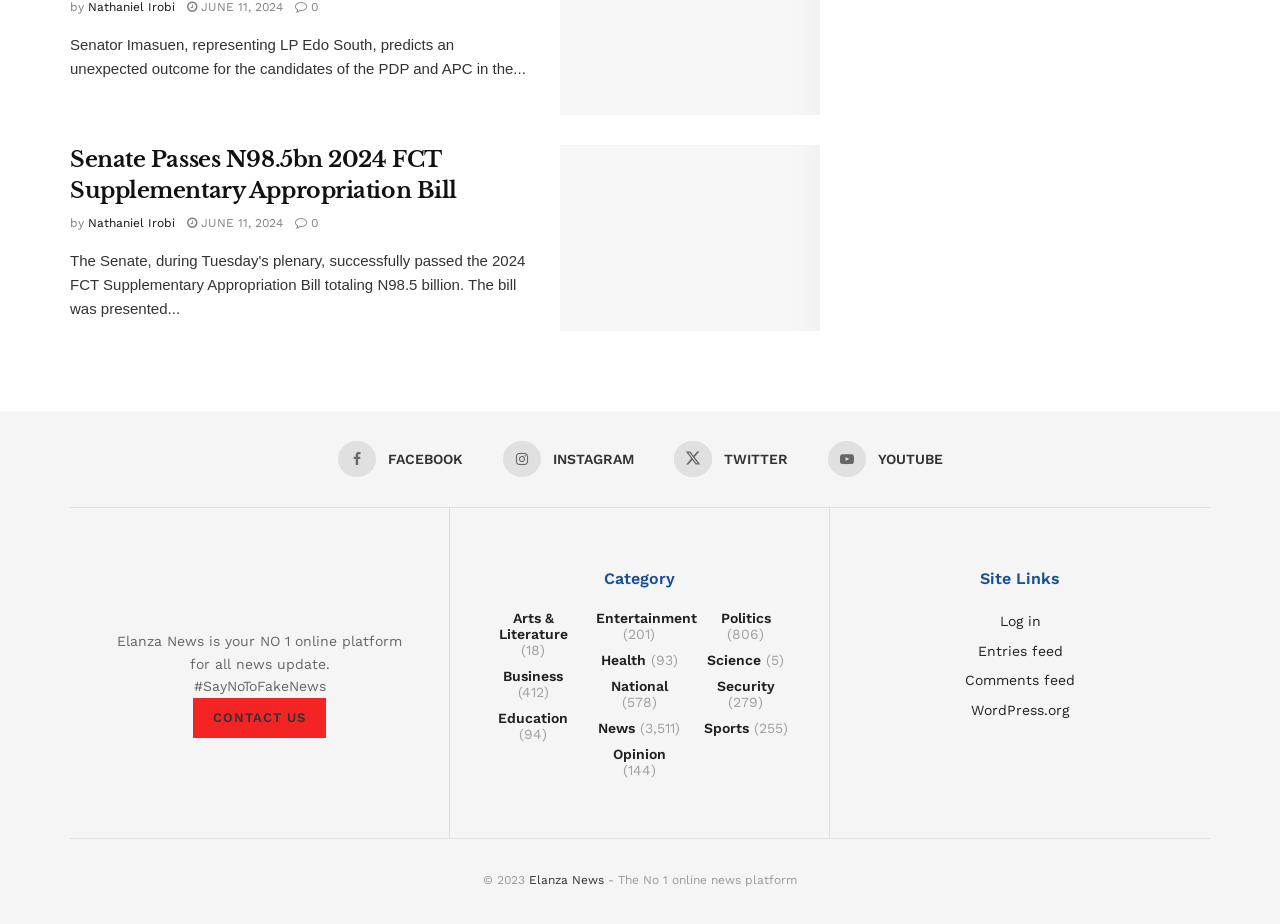Based on the element description, predict the bounding box coordinates (top-left x, top-left y, bottom-right x, bottom-right y) for the UI element in the screenshot: WordPress.org

[0.759, 0.759, 0.835, 0.777]